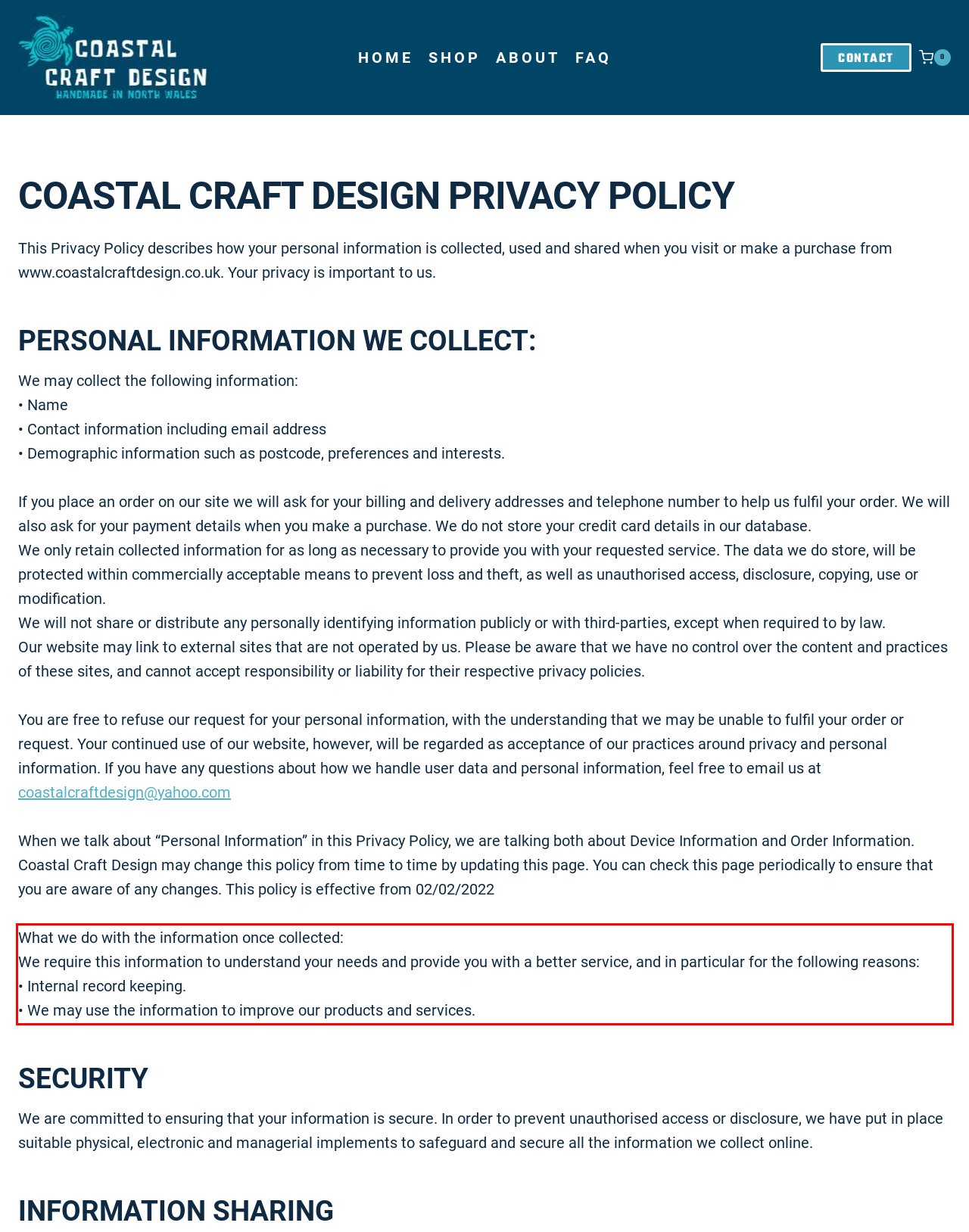Using OCR, extract the text content found within the red bounding box in the given webpage screenshot.

What we do with the information once collected: We require this information to understand your needs and provide you with a better service, and in particular for the following reasons: • Internal record keeping. • We may use the information to improve our products and services.